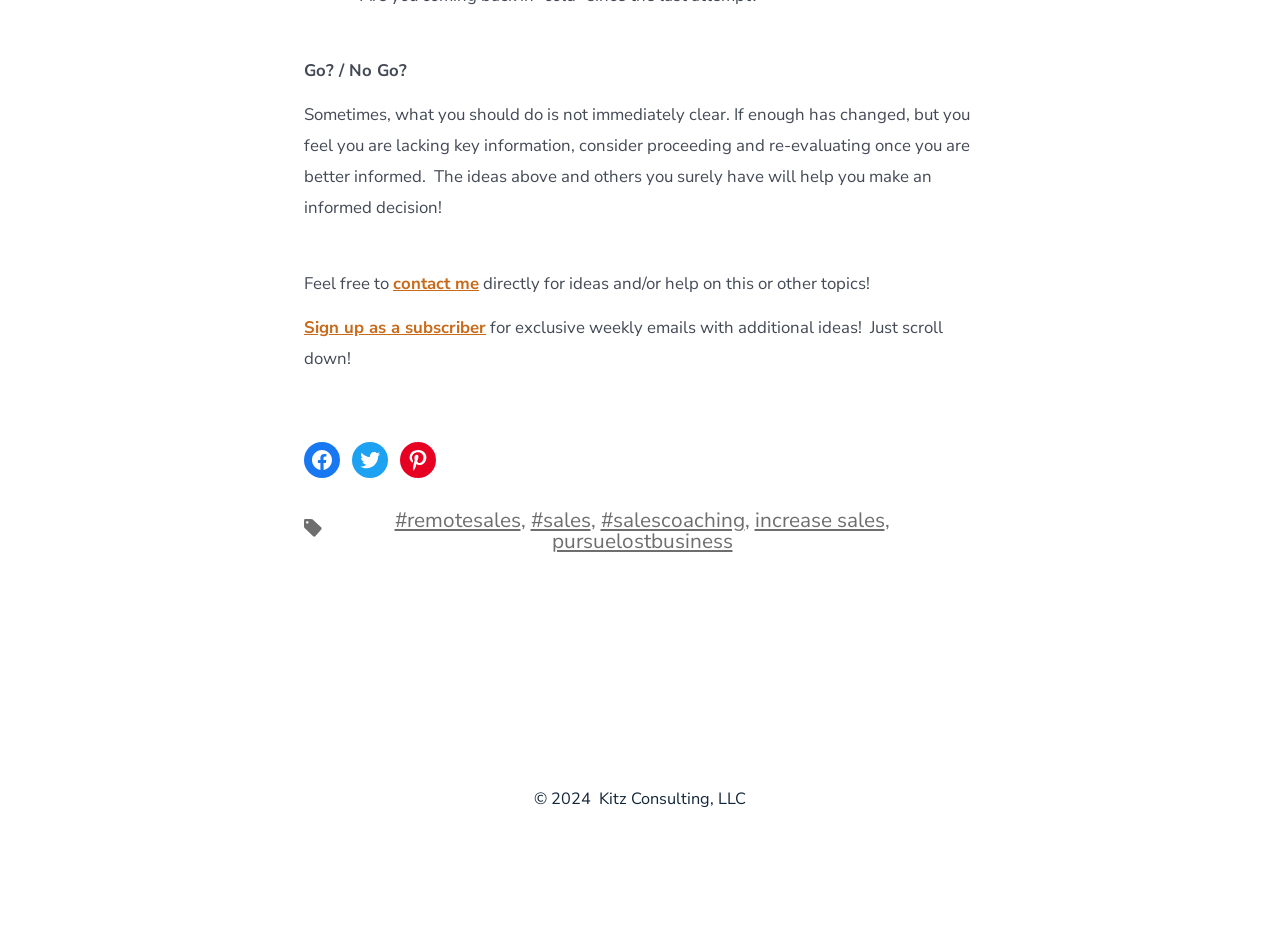Determine the bounding box coordinates for the area you should click to complete the following instruction: "Click 'contact me' for ideas and help".

[0.307, 0.292, 0.374, 0.316]